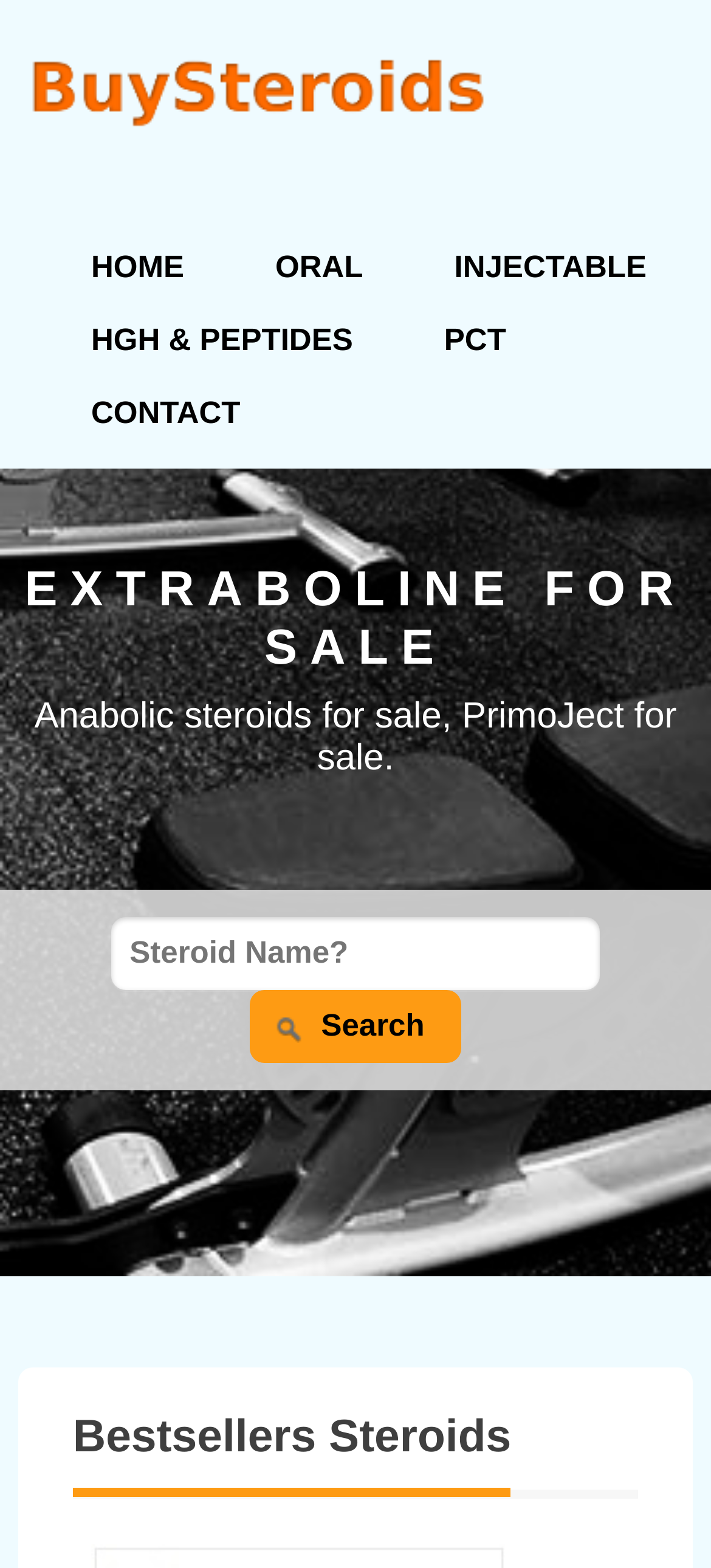Extract the bounding box coordinates for the HTML element that matches this description: "name="q" placeholder="Steroid Name?"". The coordinates should be four float numbers between 0 and 1, i.e., [left, top, right, bottom].

[0.157, 0.585, 0.843, 0.631]